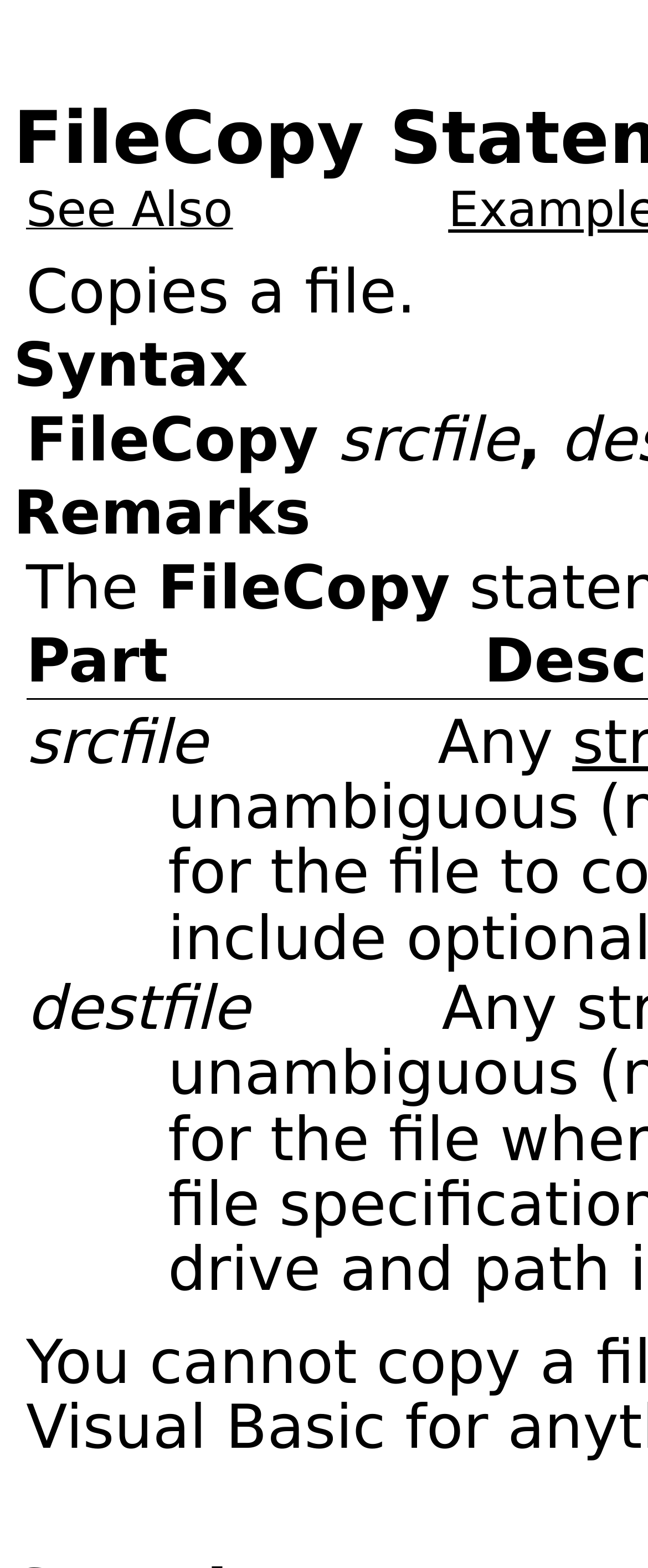What is the purpose of the FileCopy command?
Answer briefly with a single word or phrase based on the image.

Copies a file